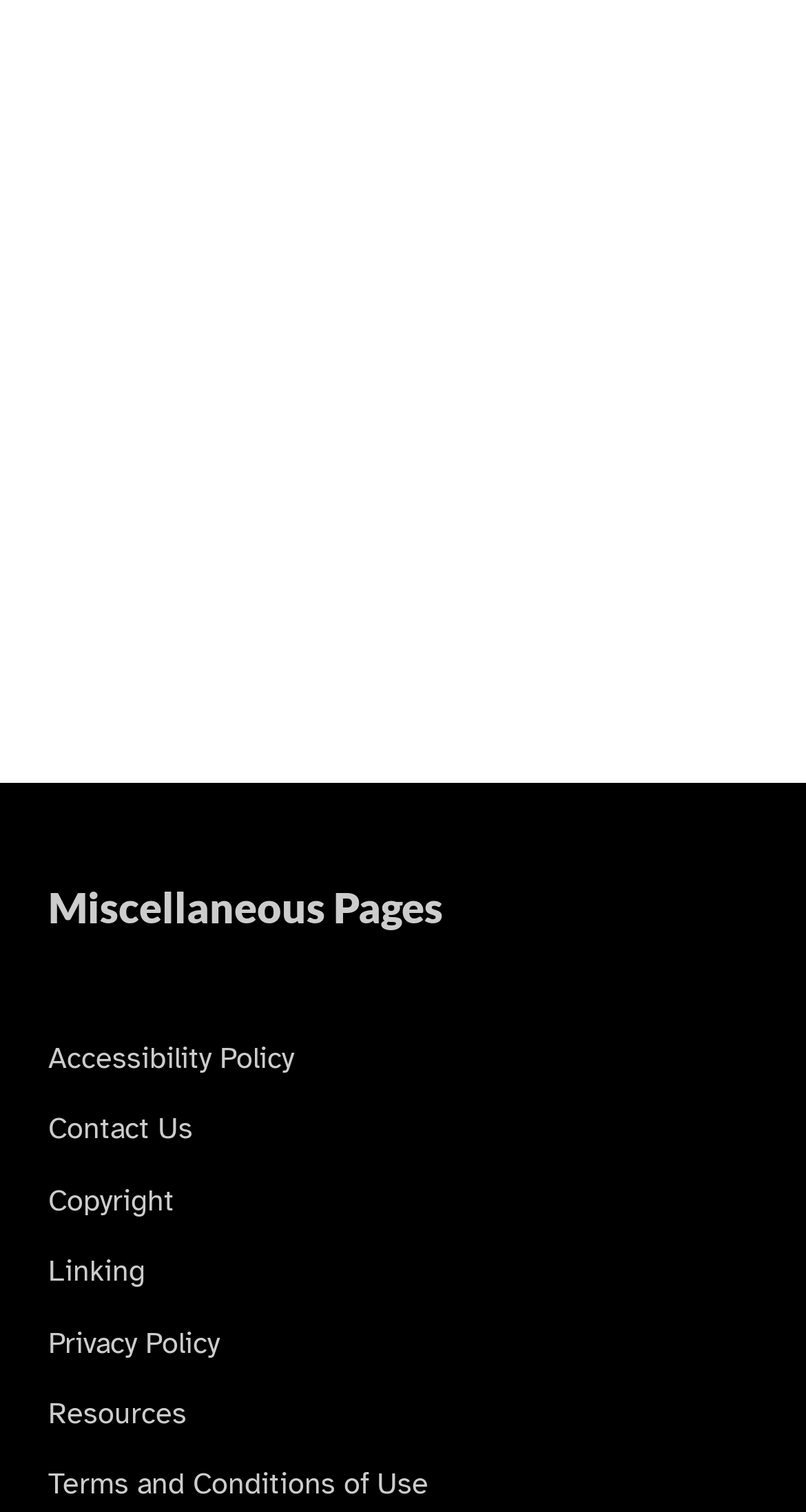Determine the bounding box coordinates of the area to click in order to meet this instruction: "Contact Us".

[0.06, 0.734, 0.24, 0.759]